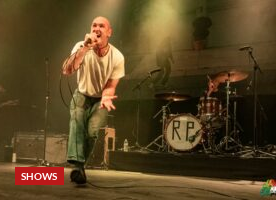Please give a short response to the question using one word or a phrase:
What is the color of the bold area in the lower left corner?

red